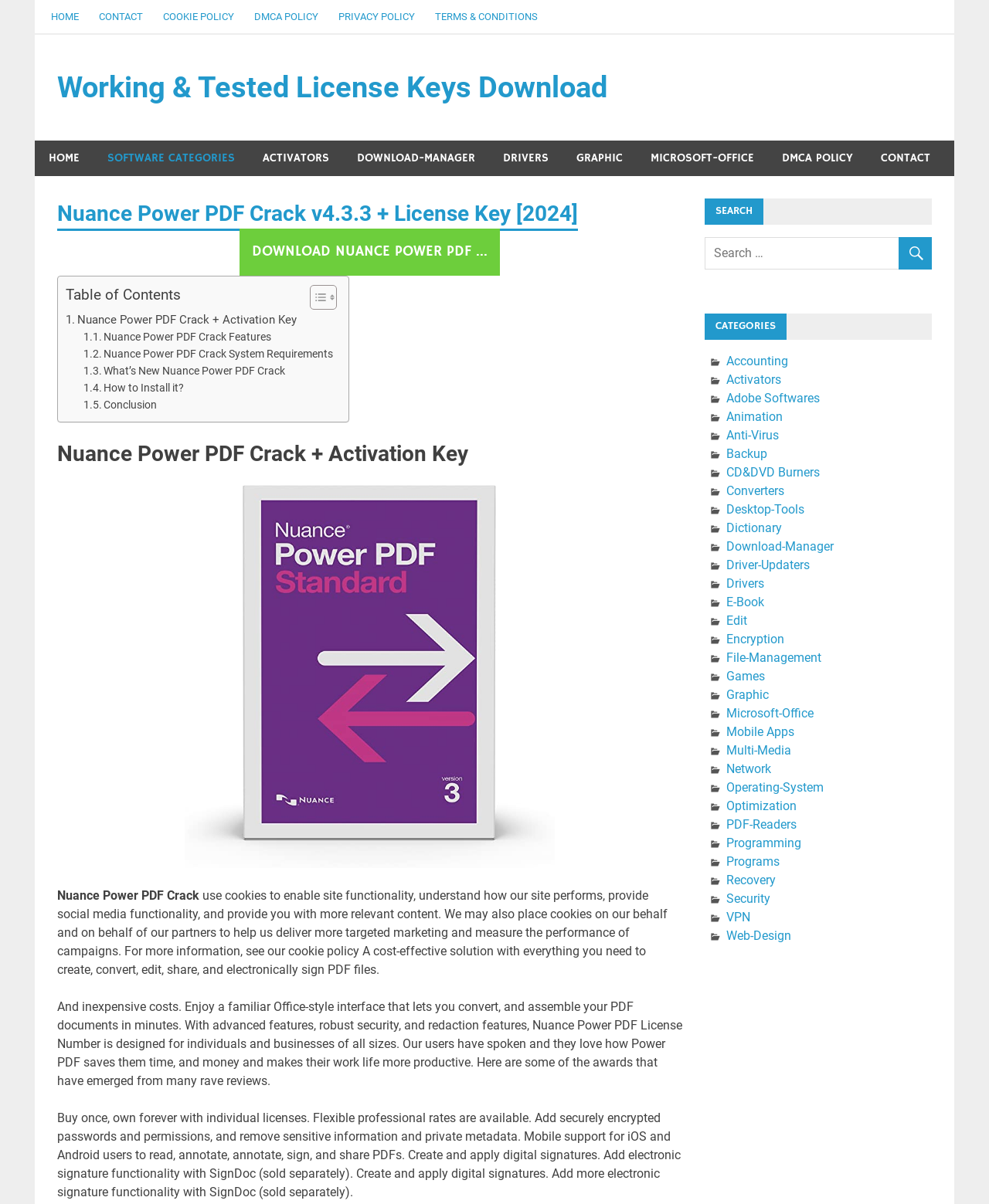What are the categories of software available on this website?
Answer the question with as much detail as you can, using the image as a reference.

The webpage has a section titled 'CATEGORIES' that lists various categories of software, including Accounting, Activators, Adobe Softwares, Animation, and many more. This suggests that the website provides a range of software across different categories.